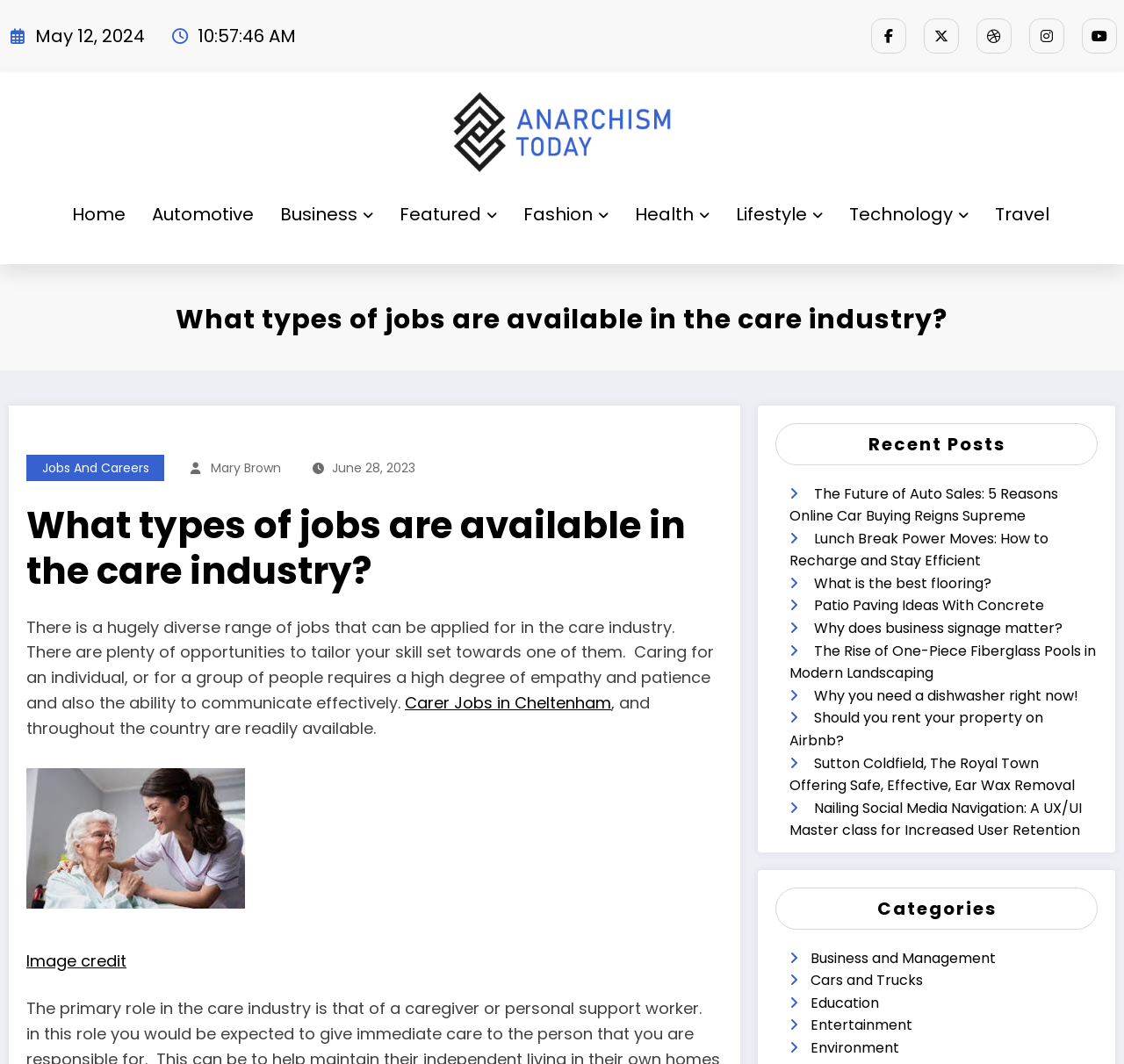What is the topic of the article 'What types of jobs are available in the care industry?'?
Based on the image, answer the question with a single word or brief phrase.

Care industry jobs